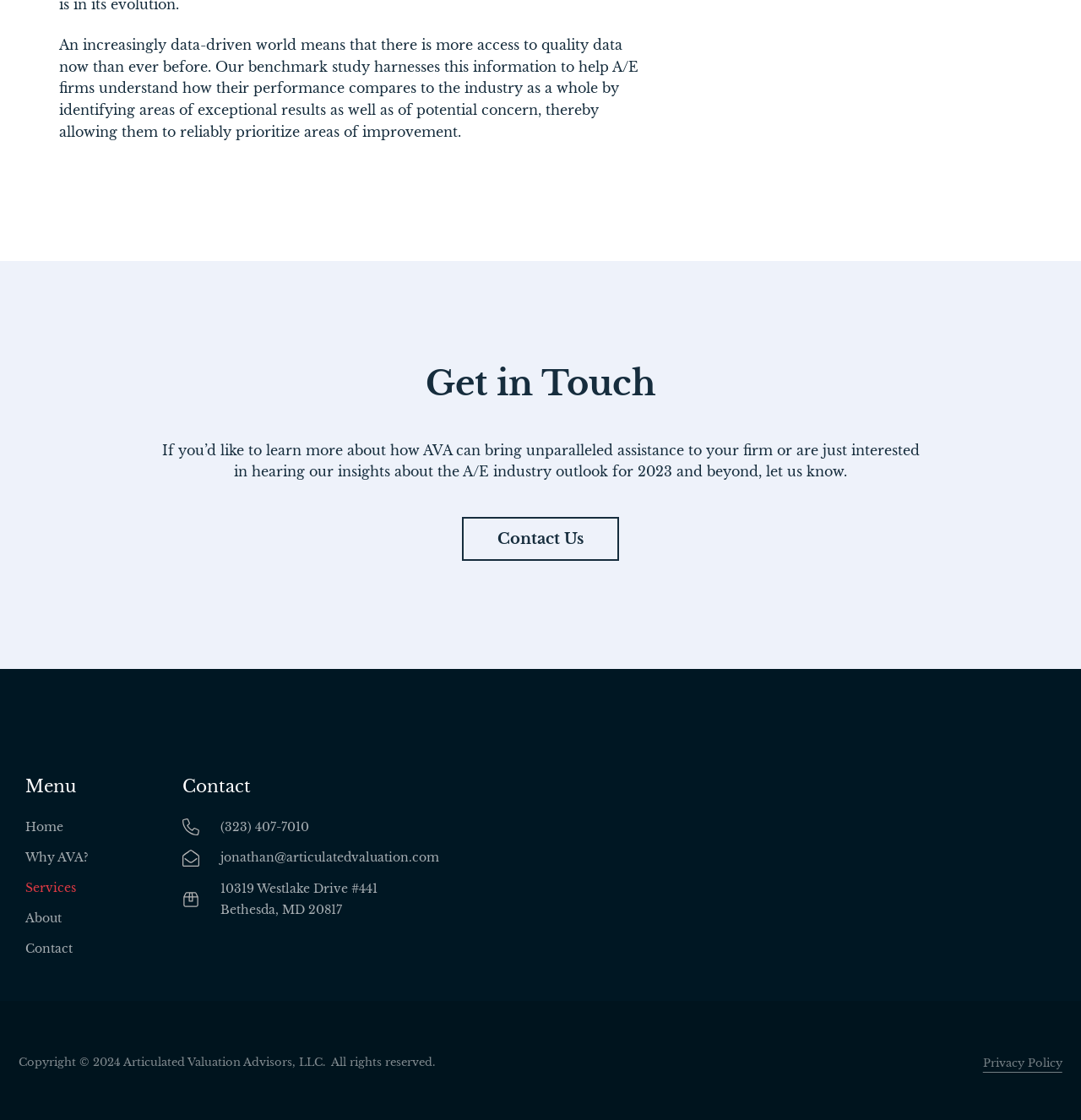Answer the question in a single word or phrase:
What is the address of AVA?

10319 Westlake Drive #441